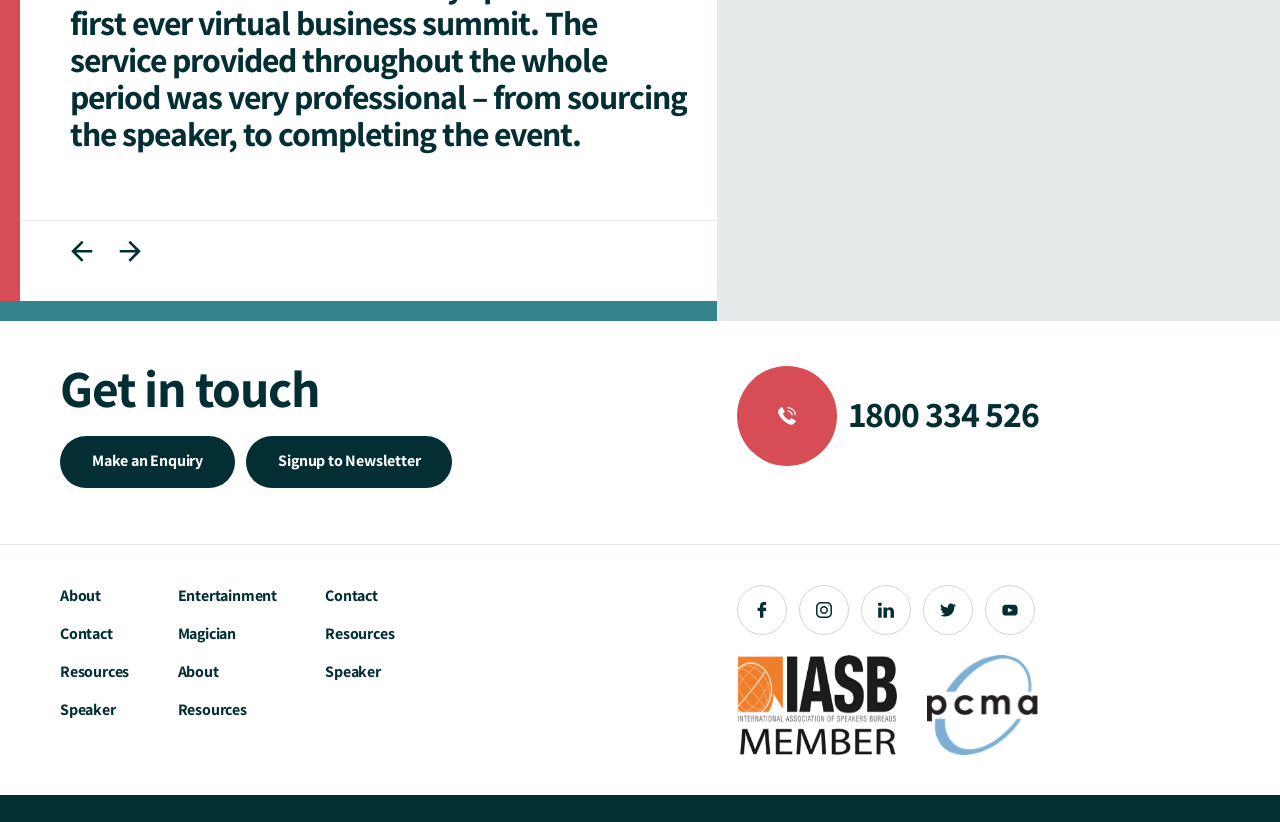Can you show the bounding box coordinates of the region to click on to complete the task described in the instruction: "Follow on Facebook"?

[0.576, 0.712, 0.615, 0.773]